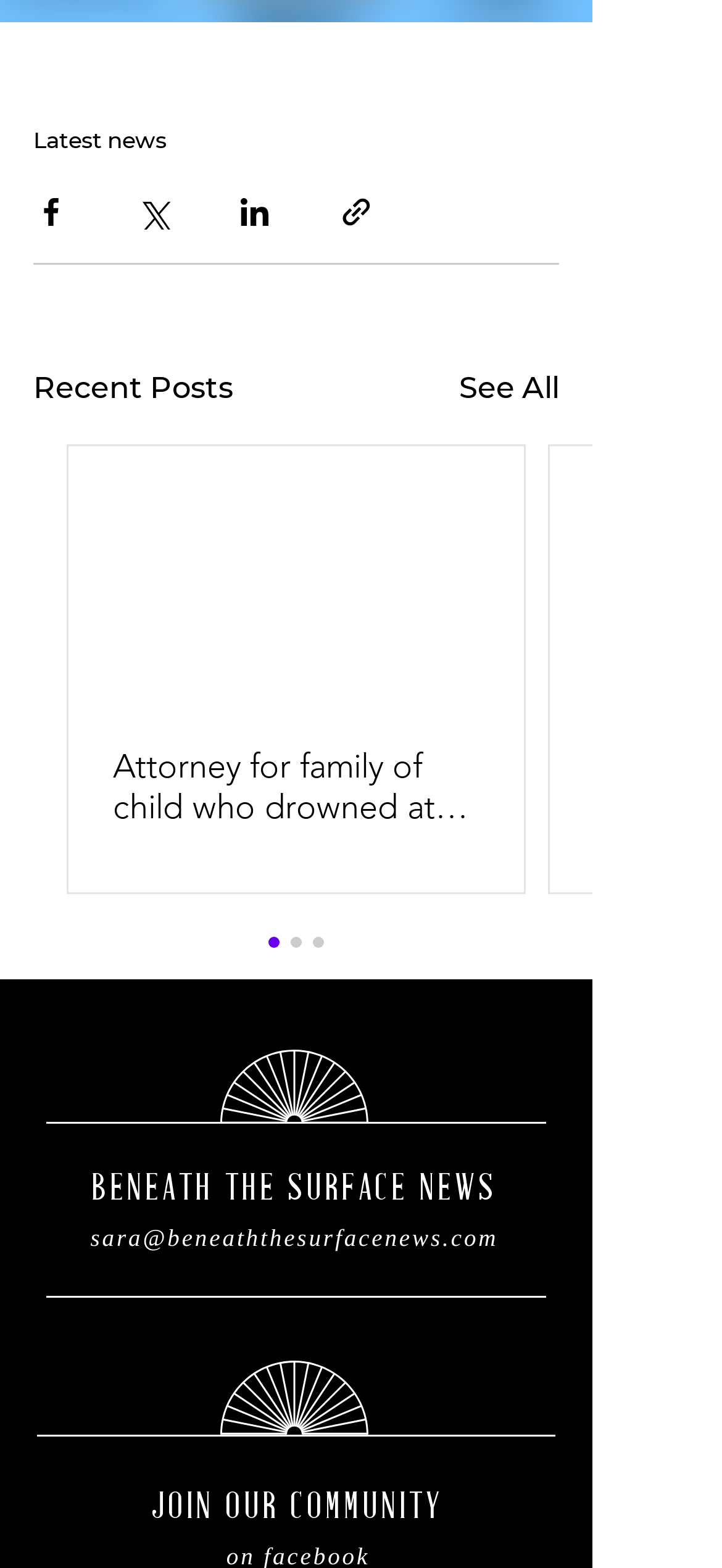Could you provide the bounding box coordinates for the portion of the screen to click to complete this instruction: "See all recent posts"?

[0.636, 0.233, 0.774, 0.262]